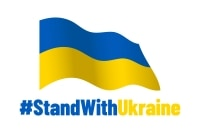Carefully examine the image and provide an in-depth answer to the question: What does the combination of the flag and hashtag represent?

By analyzing the image, I understand that the combination of the Ukrainian flag and the '#StandWithUkraine' hashtag serves as a powerful symbol of unity and advocacy for Ukraine during challenging times, emphasizing the importance of standing together in the face of adversity.